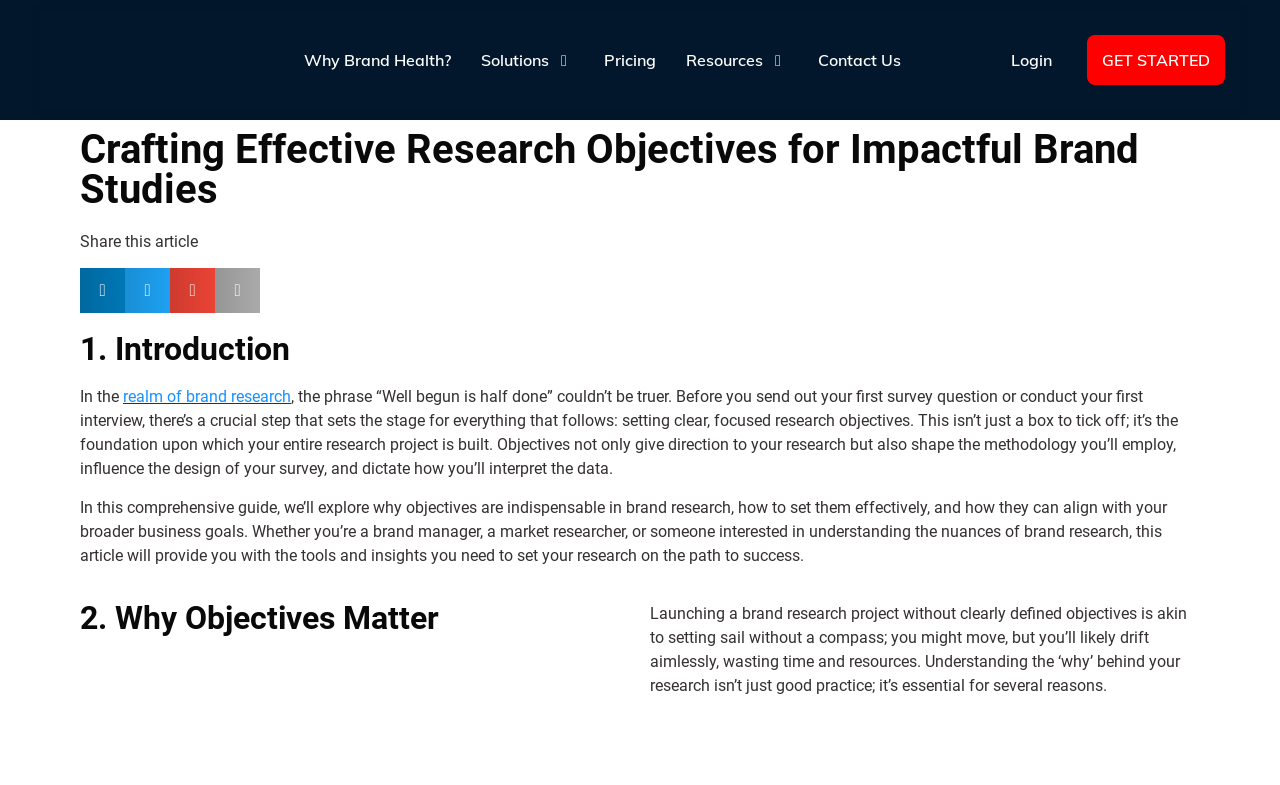Please identify the bounding box coordinates of the element on the webpage that should be clicked to follow this instruction: "Share on linkedin". The bounding box coordinates should be given as four float numbers between 0 and 1, formatted as [left, top, right, bottom].

[0.062, 0.342, 0.098, 0.399]